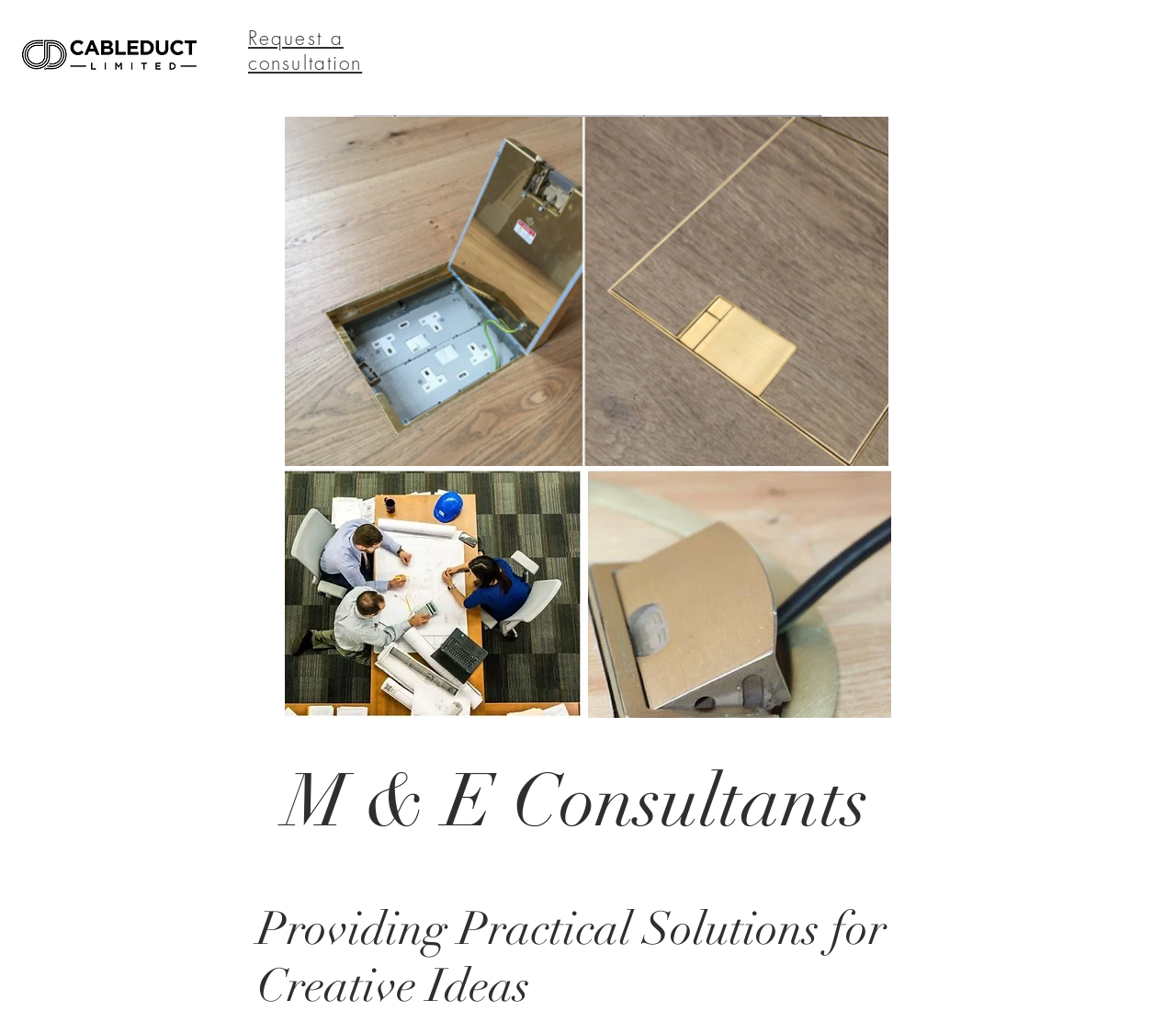Examine the screenshot and answer the question in as much detail as possible: What is the company's slogan?

The company's slogan is 'Providing Practical Solutions for Creative Ideas' because it is a heading element with this text, and its bounding box coordinates [0.219, 0.871, 0.773, 0.981] indicate it is at the bottom of the webpage, suggesting it is a slogan or tagline.